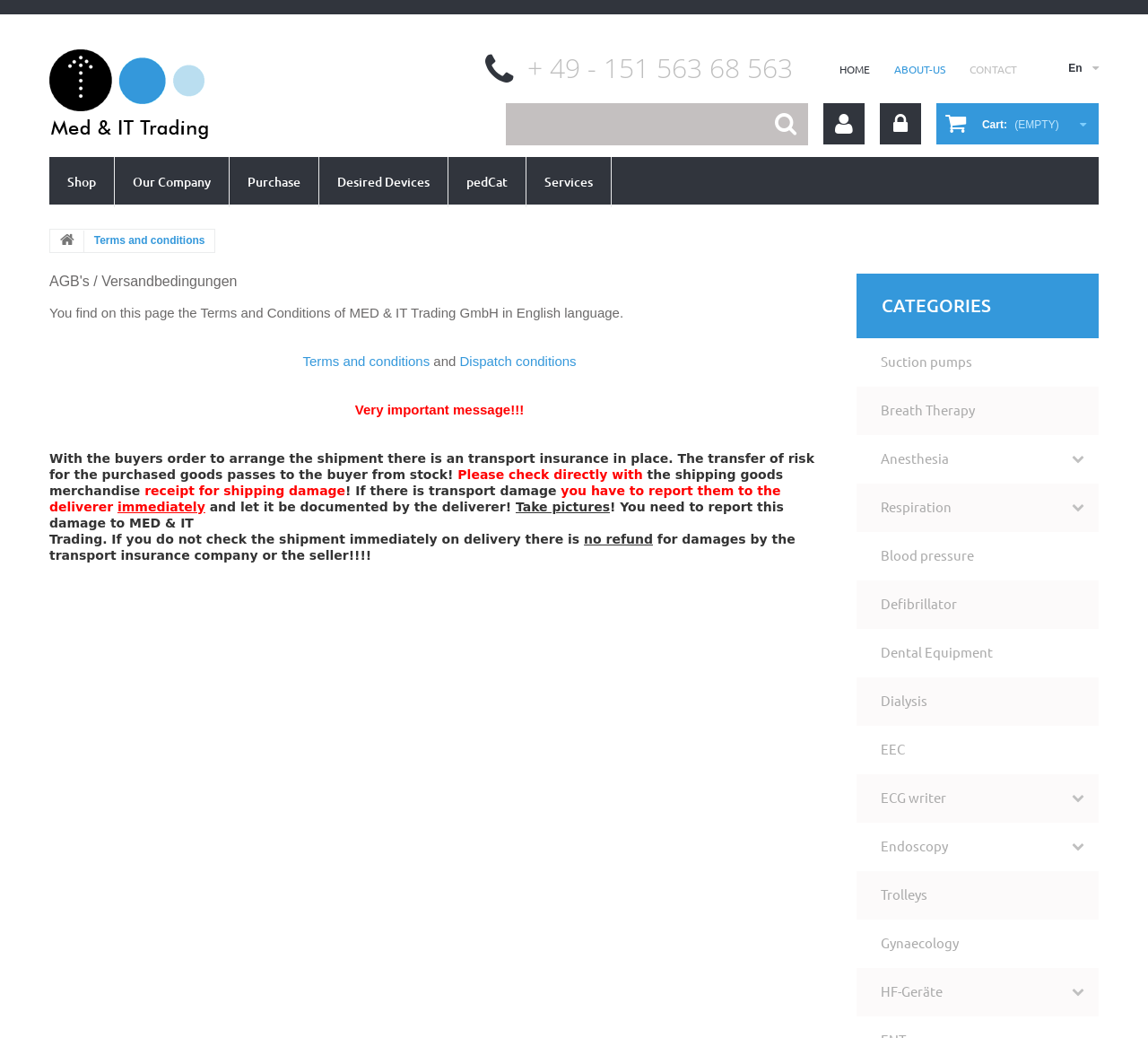What is the language of the terms and conditions?
Using the image as a reference, answer with just one word or a short phrase.

English